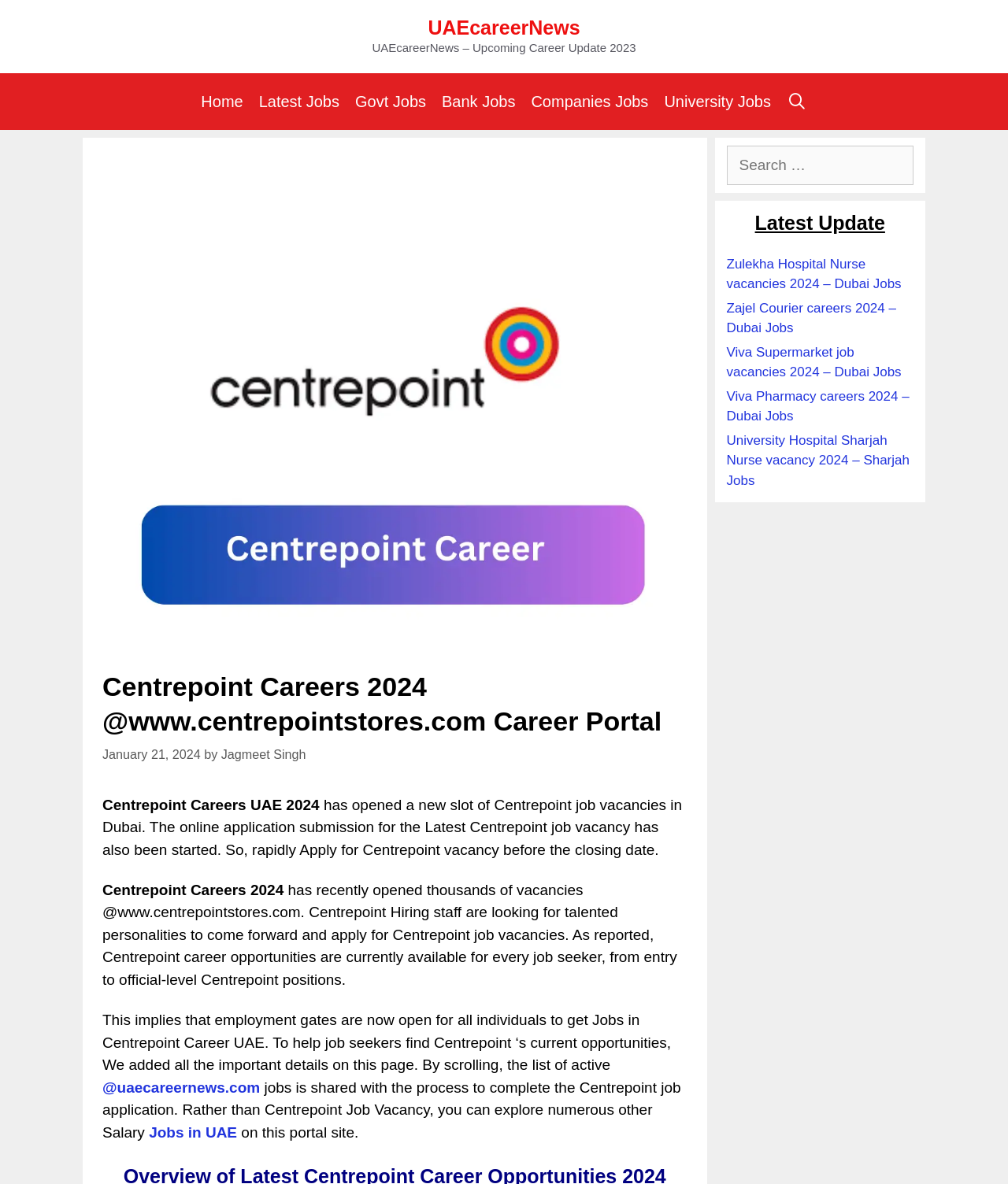Pinpoint the bounding box coordinates of the area that must be clicked to complete this instruction: "Search for jobs".

[0.721, 0.123, 0.906, 0.156]